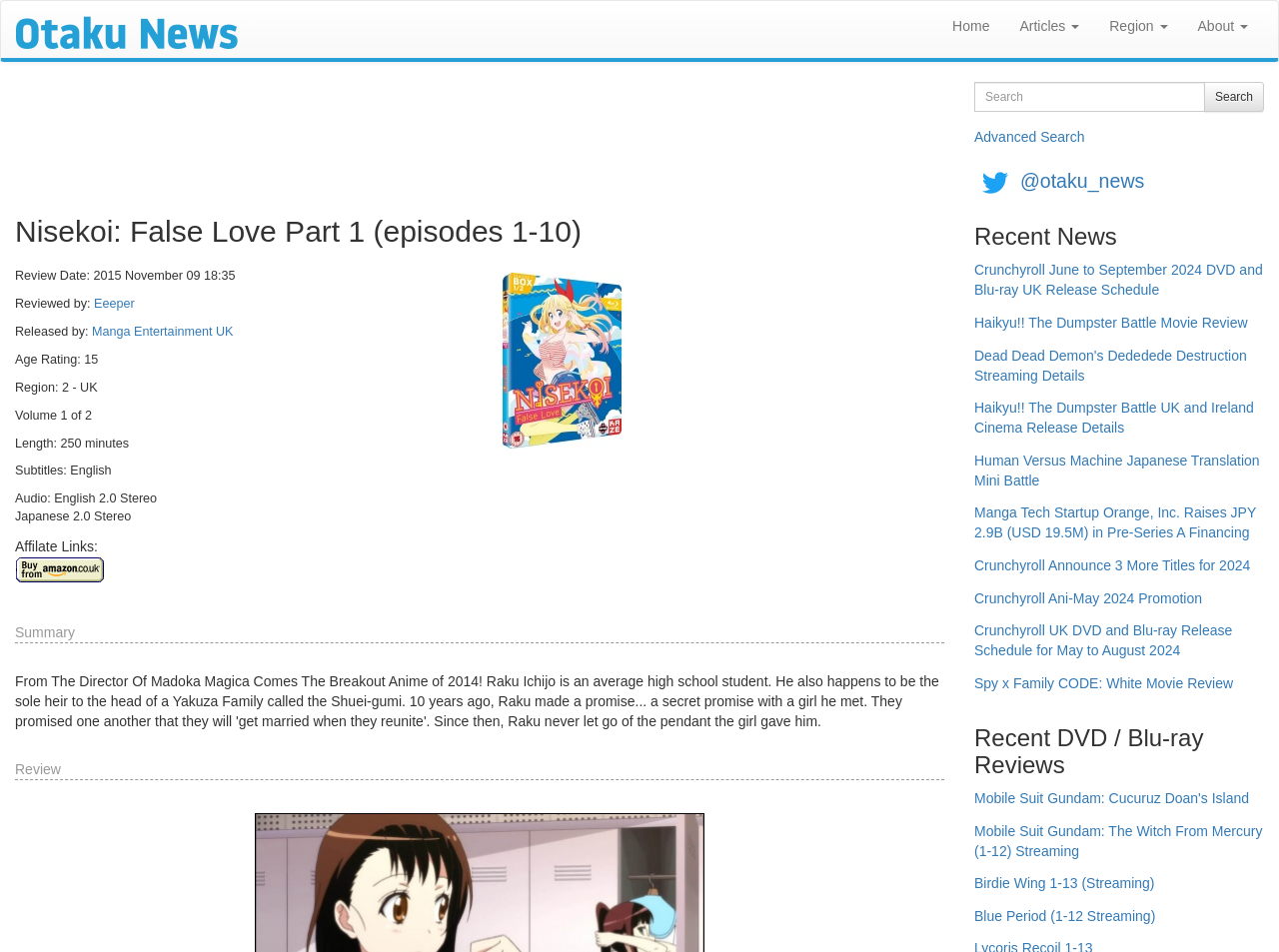Can you find the bounding box coordinates for the element to click on to achieve the instruction: "Follow Otaku News on Twitter"?

[0.762, 0.179, 0.795, 0.202]